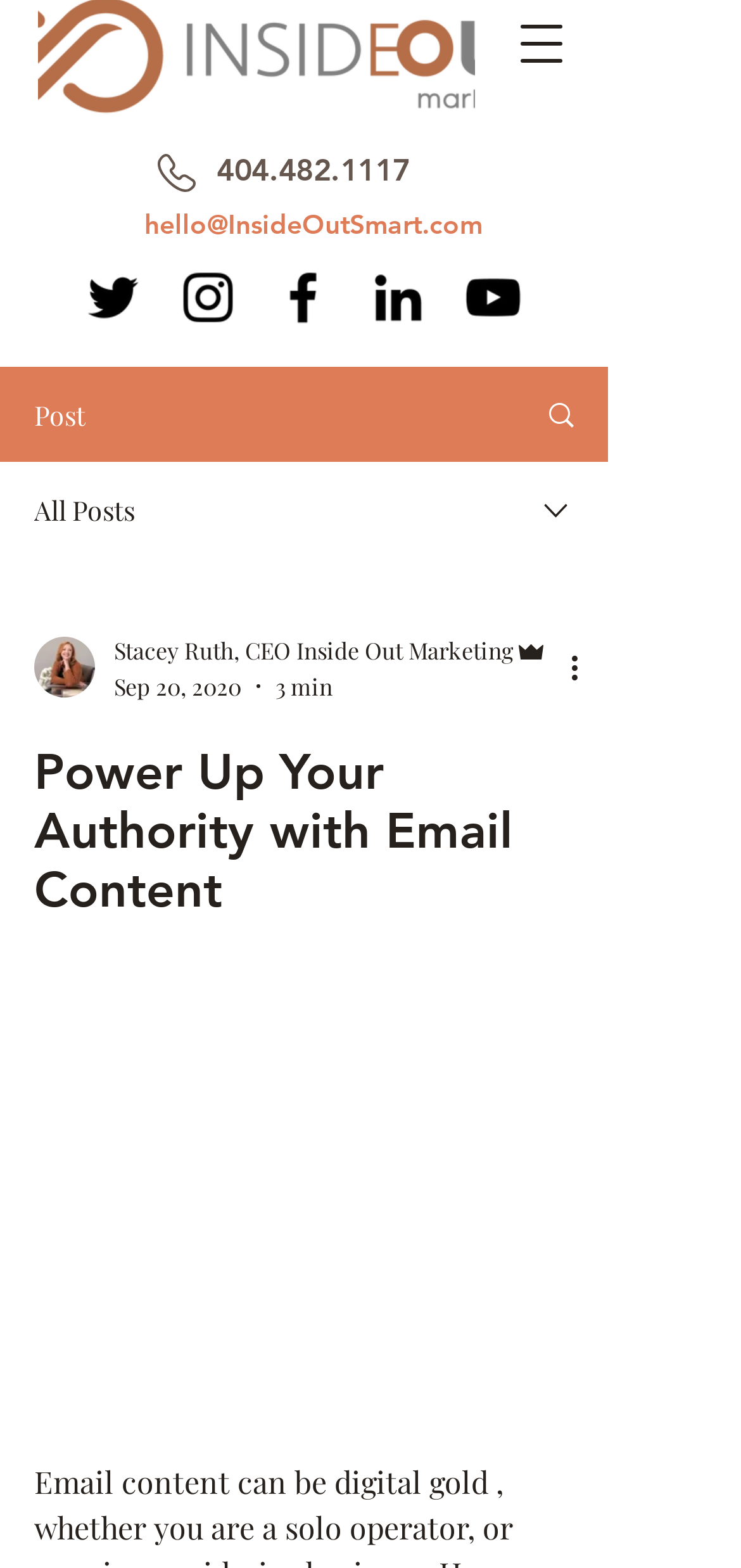Generate the text content of the main headline of the webpage.

Power Up Your Authority with Email Content